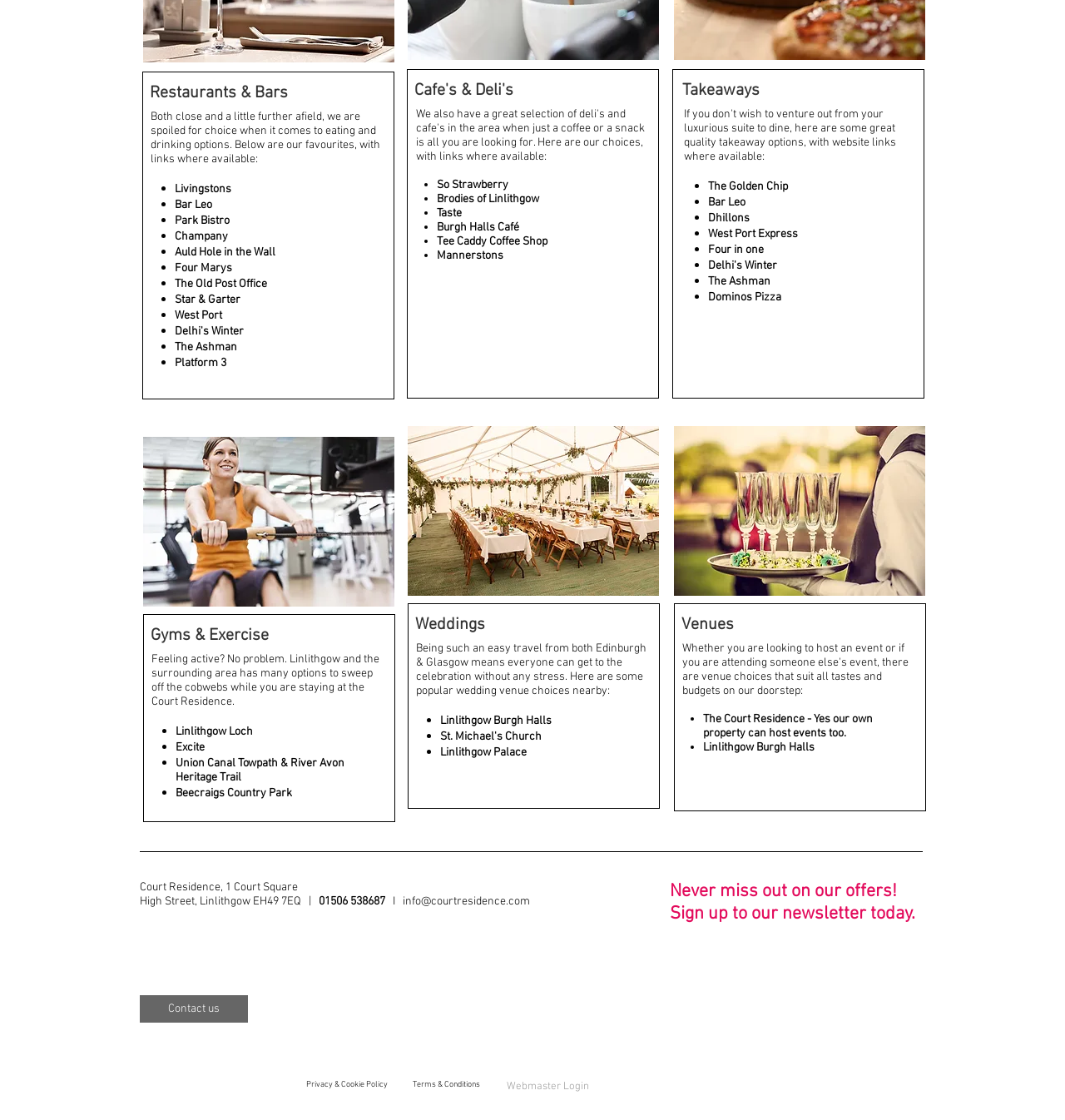For the element described, predict the bounding box coordinates as (top-left x, top-left y, bottom-right x, bottom-right y). All values should be between 0 and 1. Element description: Auld Hole in the Wall

[0.164, 0.219, 0.258, 0.232]